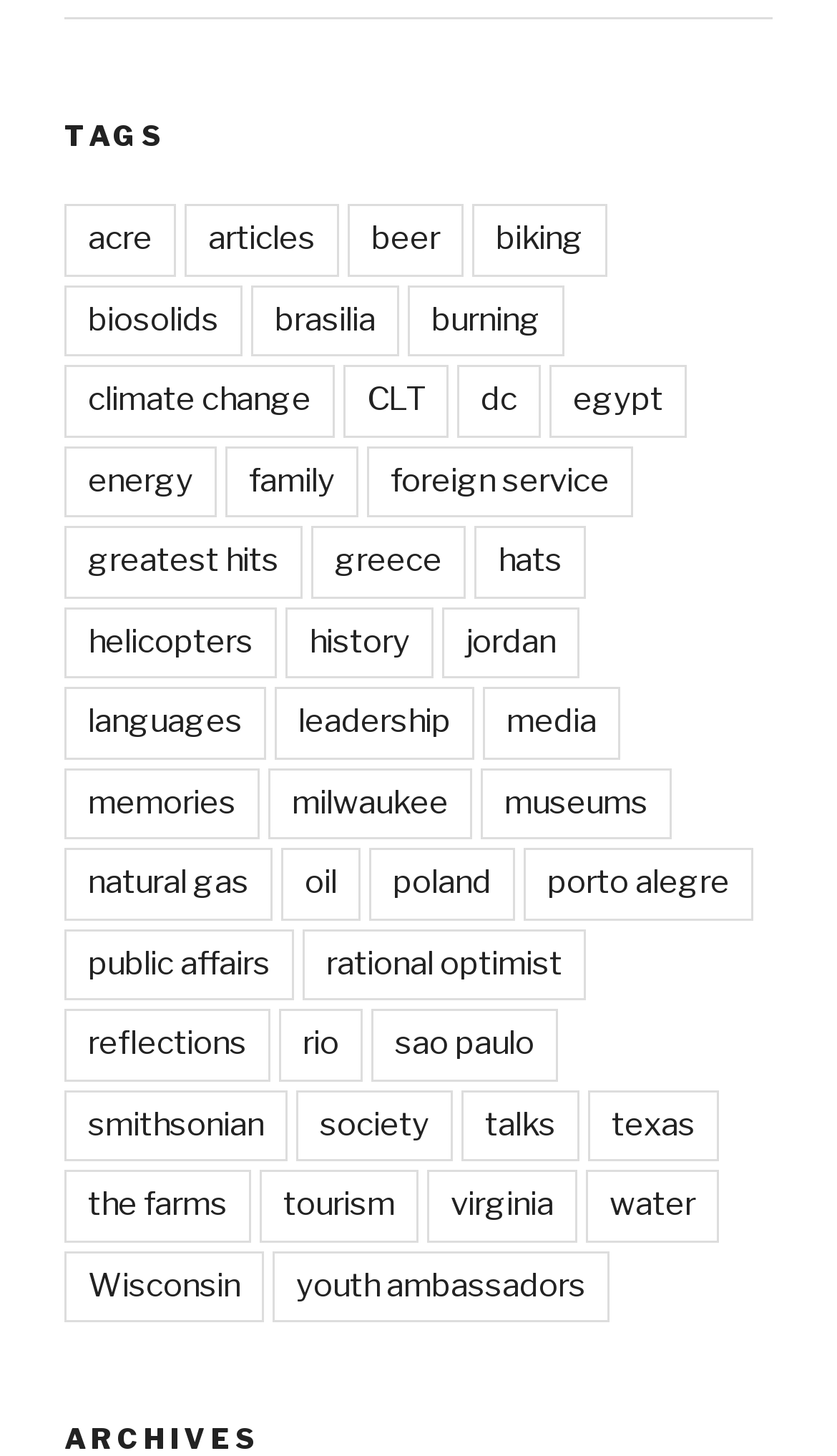Respond with a single word or phrase:
Are the tags arranged alphabetically?

Yes